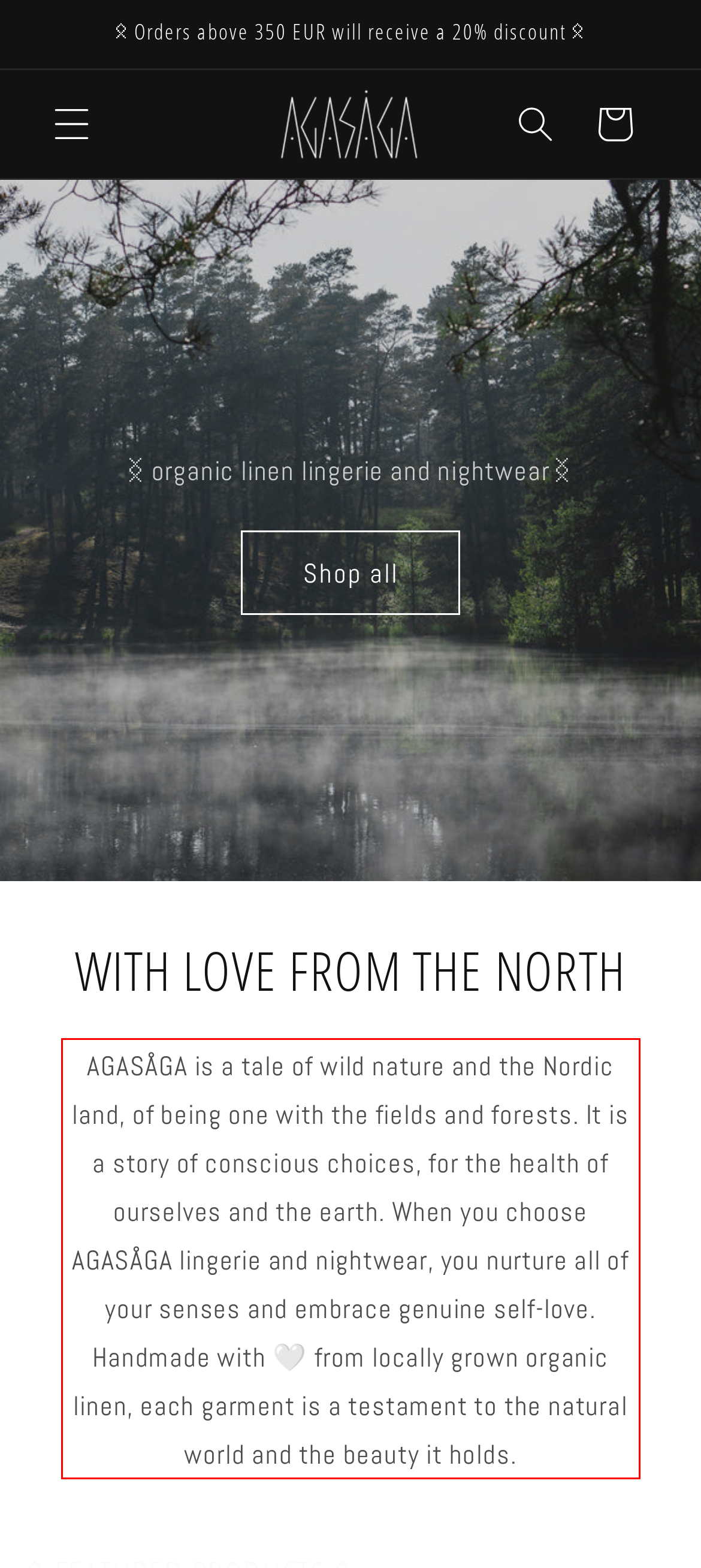Given a screenshot of a webpage with a red bounding box, extract the text content from the UI element inside the red bounding box.

AGASÅGA is a tale of wild nature and the Nordic land, of being one with the fields and forests. It is a story of conscious choices, for the health of ourselves and the earth. When you choose AGASÅGA lingerie and nightwear, you nurture all of your senses and embrace genuine self-love. Handmade with 🤍 from locally grown organic linen, each garment is a testament to the natural world and the beauty it holds.